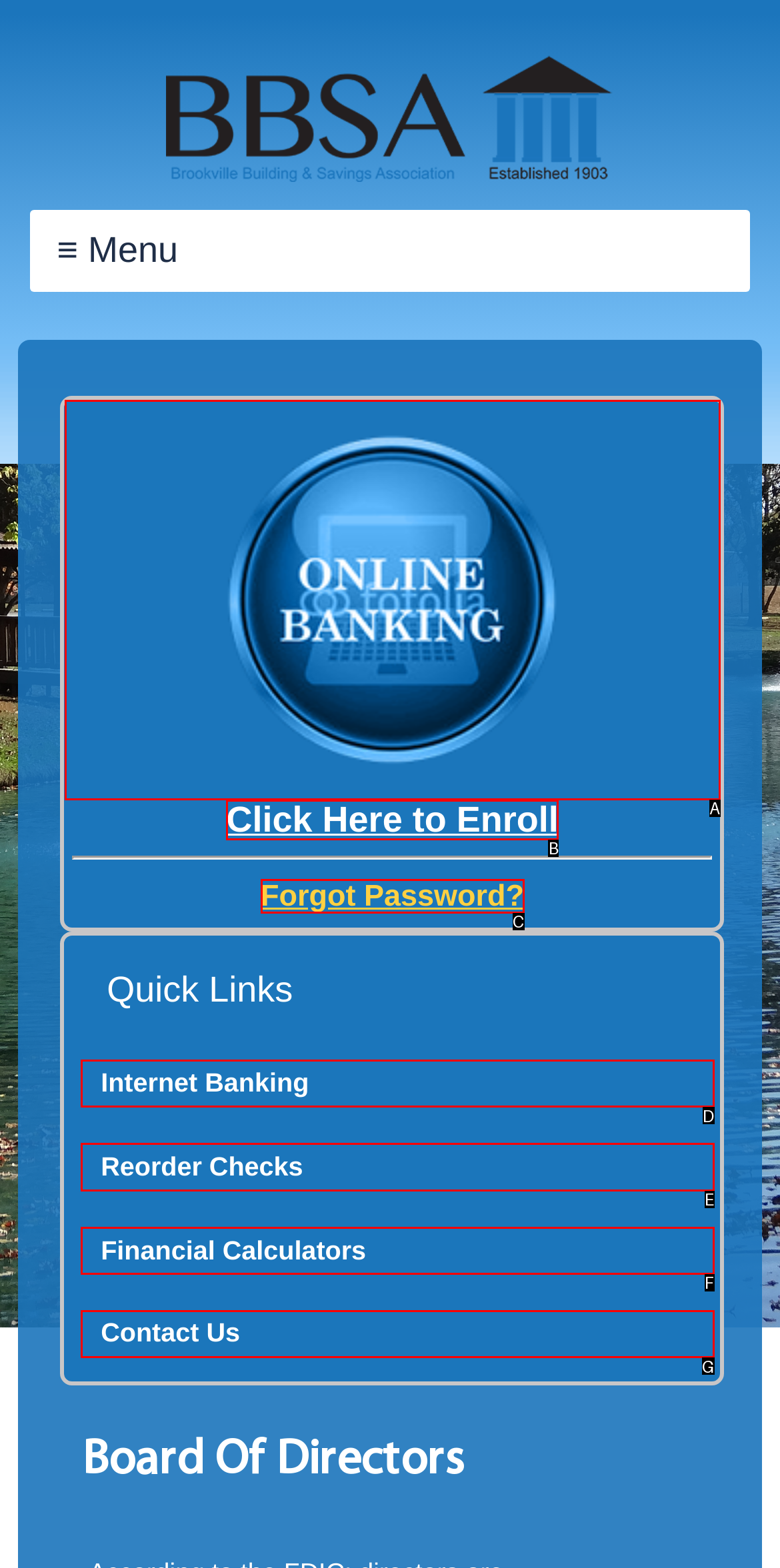Select the appropriate option that fits: Click Here to Enroll
Reply with the letter of the correct choice.

B